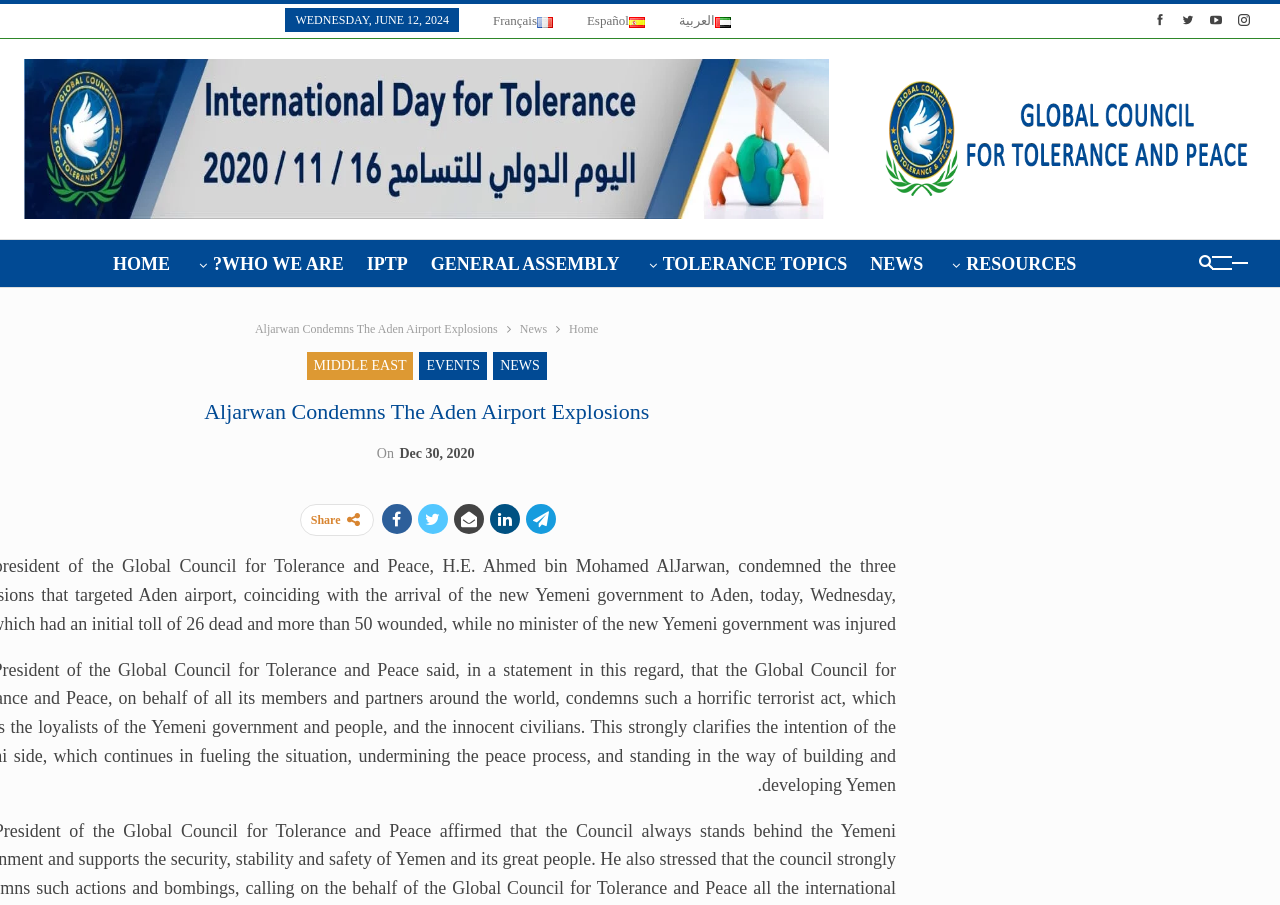Please identify the bounding box coordinates of the element that needs to be clicked to execute the following command: "Share the article". Provide the bounding box using four float numbers between 0 and 1, formatted as [left, top, right, bottom].

[0.243, 0.567, 0.266, 0.583]